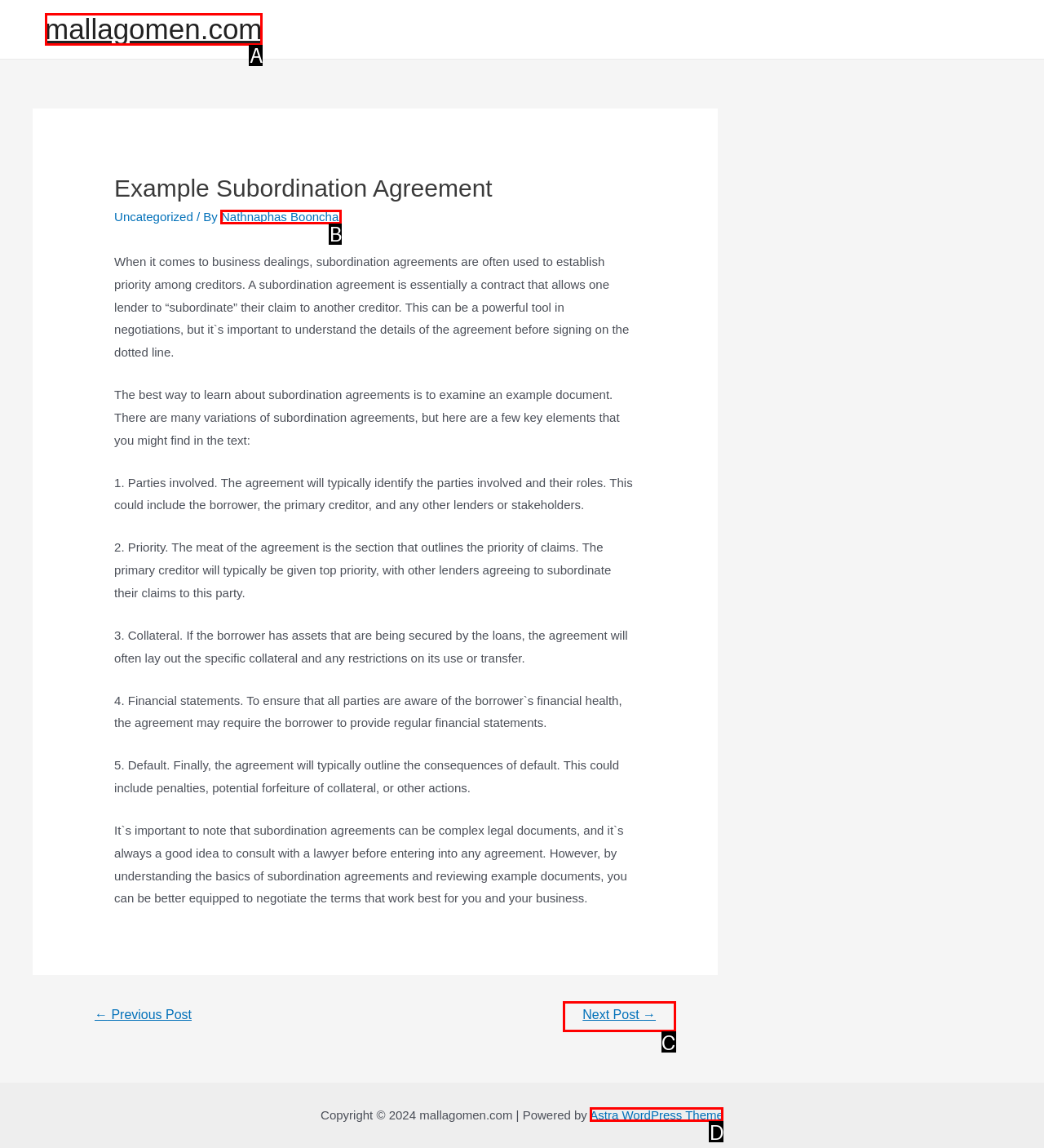Tell me which one HTML element best matches the description: Programme Structure
Answer with the option's letter from the given choices directly.

None